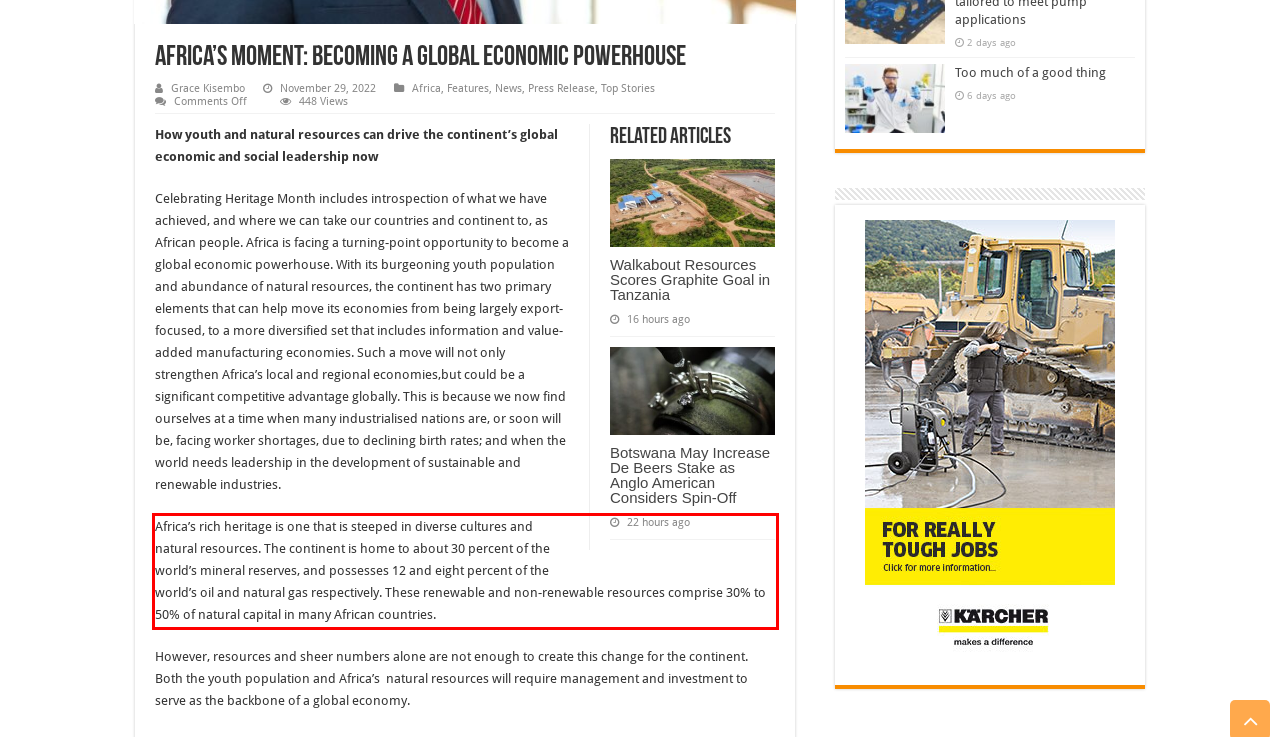The screenshot provided shows a webpage with a red bounding box. Apply OCR to the text within this red bounding box and provide the extracted content.

Africa’s rich heritage is one that is steeped in diverse cultures and natural resources. The continent is home to about 30 percent of the world’s mineral reserves, and possesses 12 and eight percent of the world’s oil and natural gas respectively. These renewable and non-renewable resources comprise 30% to 50% of natural capital in many African countries.